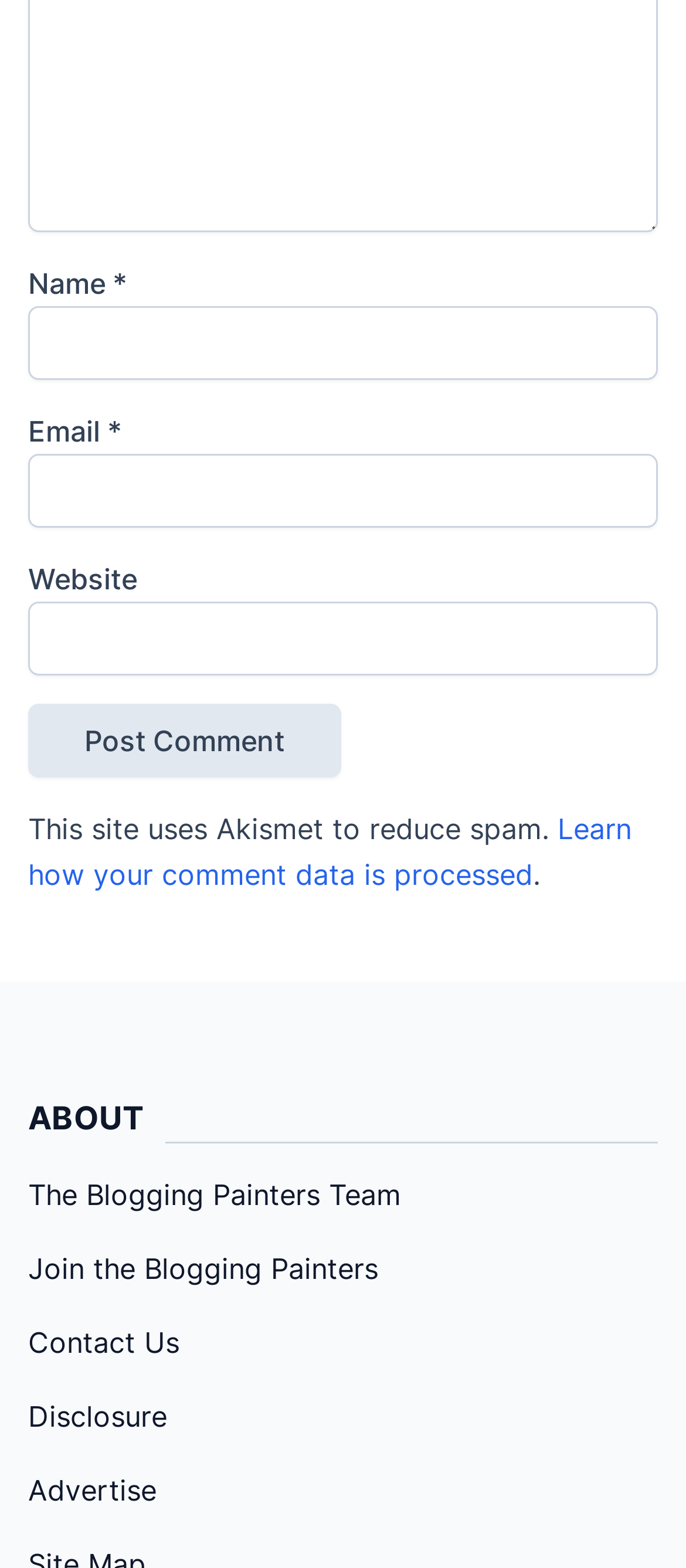Specify the bounding box coordinates of the element's area that should be clicked to execute the given instruction: "Enter your name". The coordinates should be four float numbers between 0 and 1, i.e., [left, top, right, bottom].

[0.041, 0.195, 0.959, 0.242]